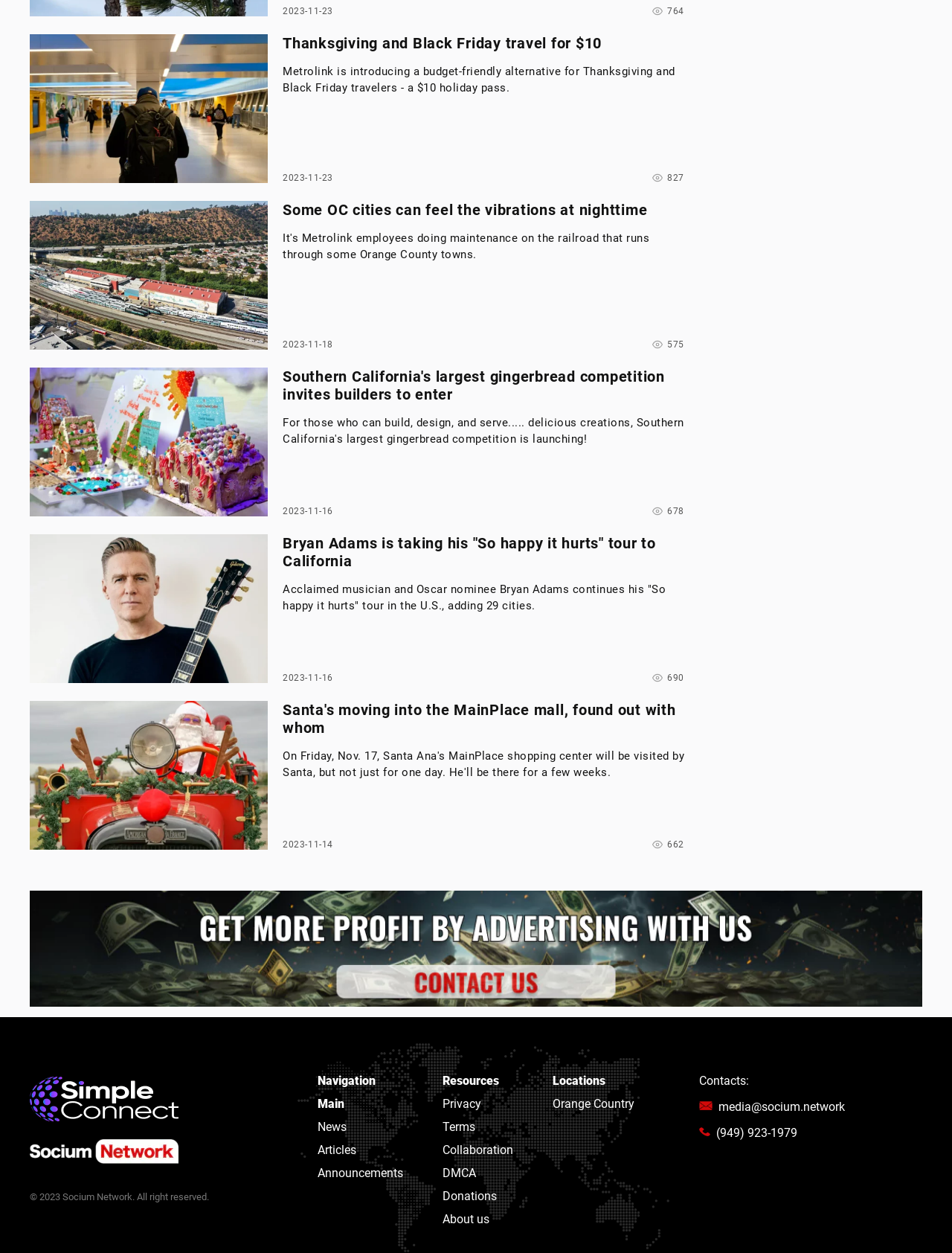Utilize the details in the image to thoroughly answer the following question: What is the phone number provided in the contacts section?

The contacts section provides a phone number, which is '(949) 923-1979', indicated by the StaticText element with the phone icon.